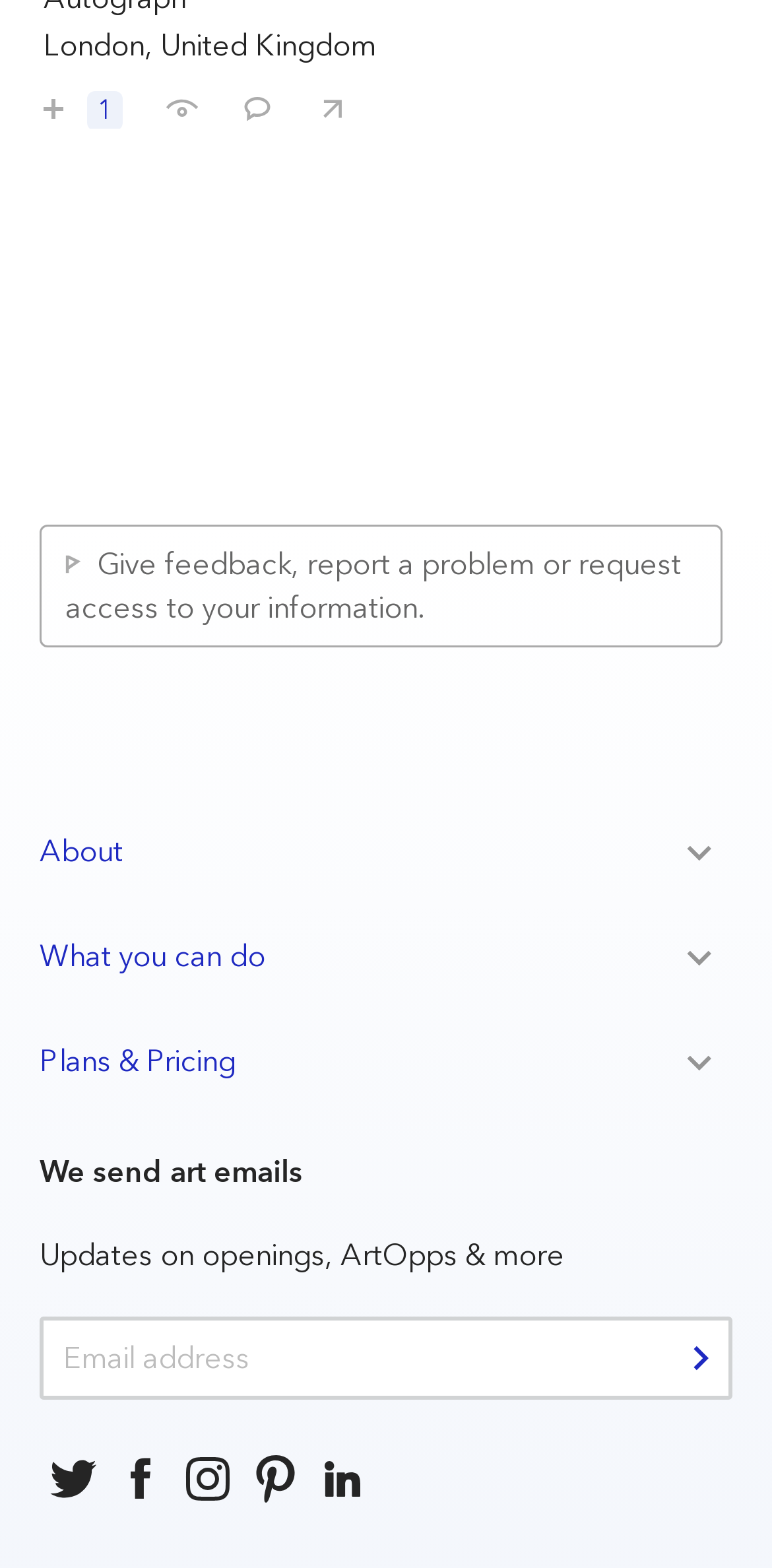Identify the bounding box coordinates for the UI element described as follows: "Follow us on: Twitter". Ensure the coordinates are four float numbers between 0 and 1, formatted as [left, top, right, bottom].

[0.051, 0.922, 0.138, 0.965]